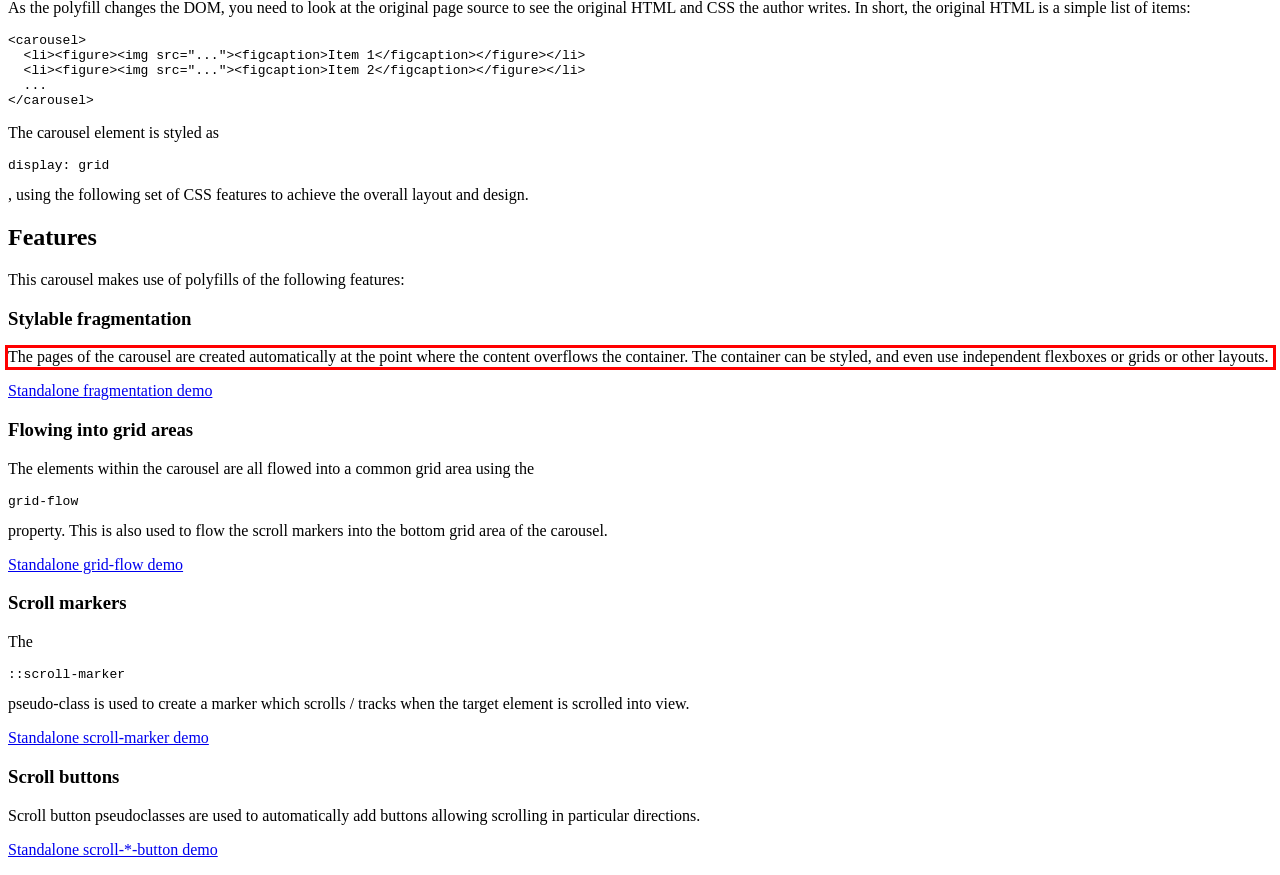Please extract the text content within the red bounding box on the webpage screenshot using OCR.

The pages of the carousel are created automatically at the point where the content overflows the container. The container can be styled, and even use independent flexboxes or grids or other layouts.